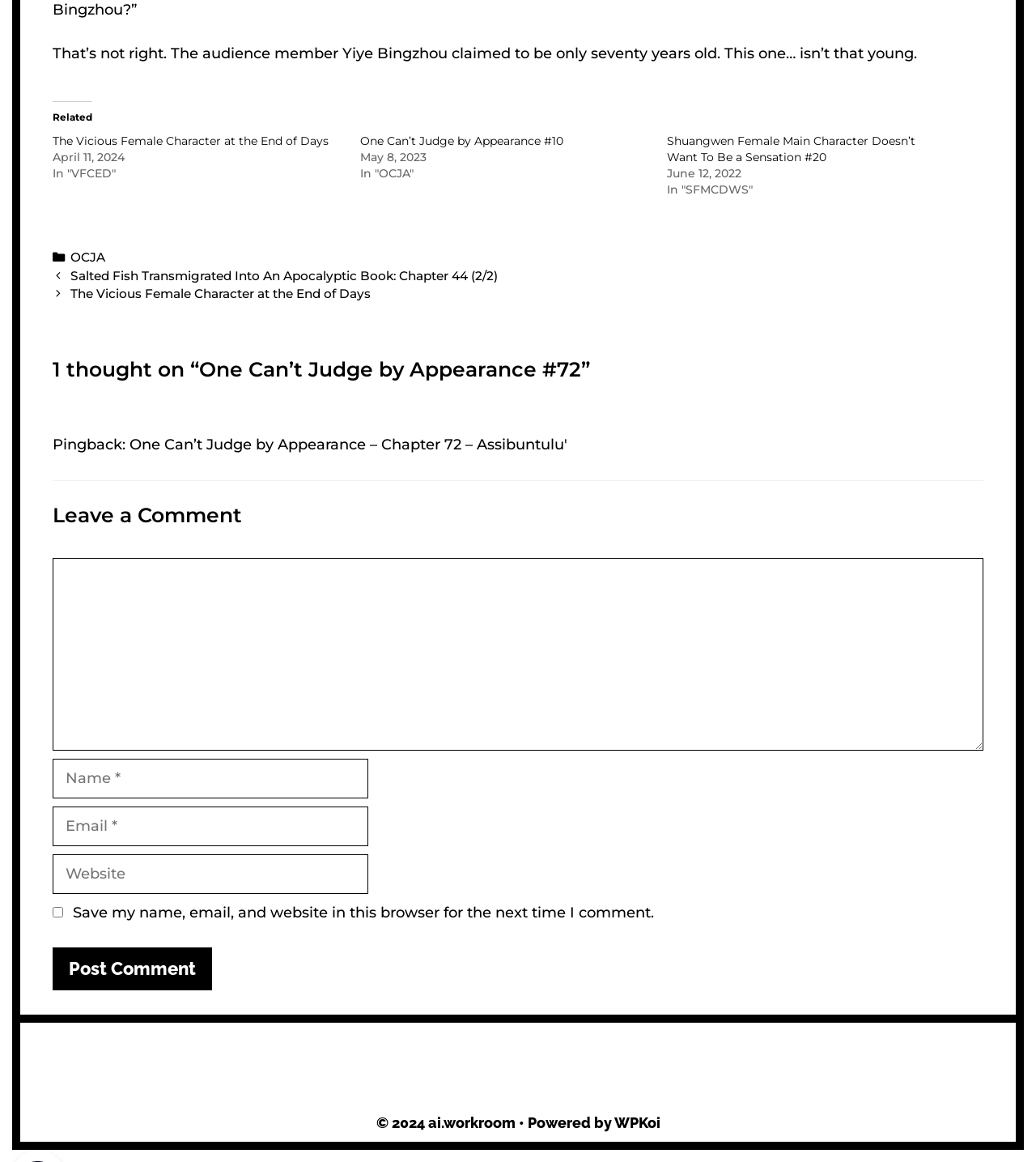Identify the bounding box coordinates of the clickable section necessary to follow the following instruction: "Leave a comment". The coordinates should be presented as four float numbers from 0 to 1, i.e., [left, top, right, bottom].

[0.051, 0.433, 0.949, 0.456]